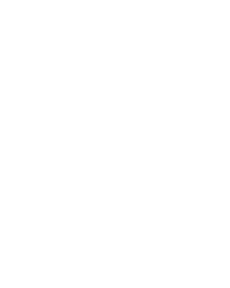Use the information in the screenshot to answer the question comprehensively: What is the focus of Socian Ltd.?

The branding of Socian Ltd. is indicative of their focus on advanced technology solutions tailored for enterprise markets, which is evident from the modern design of their logo.